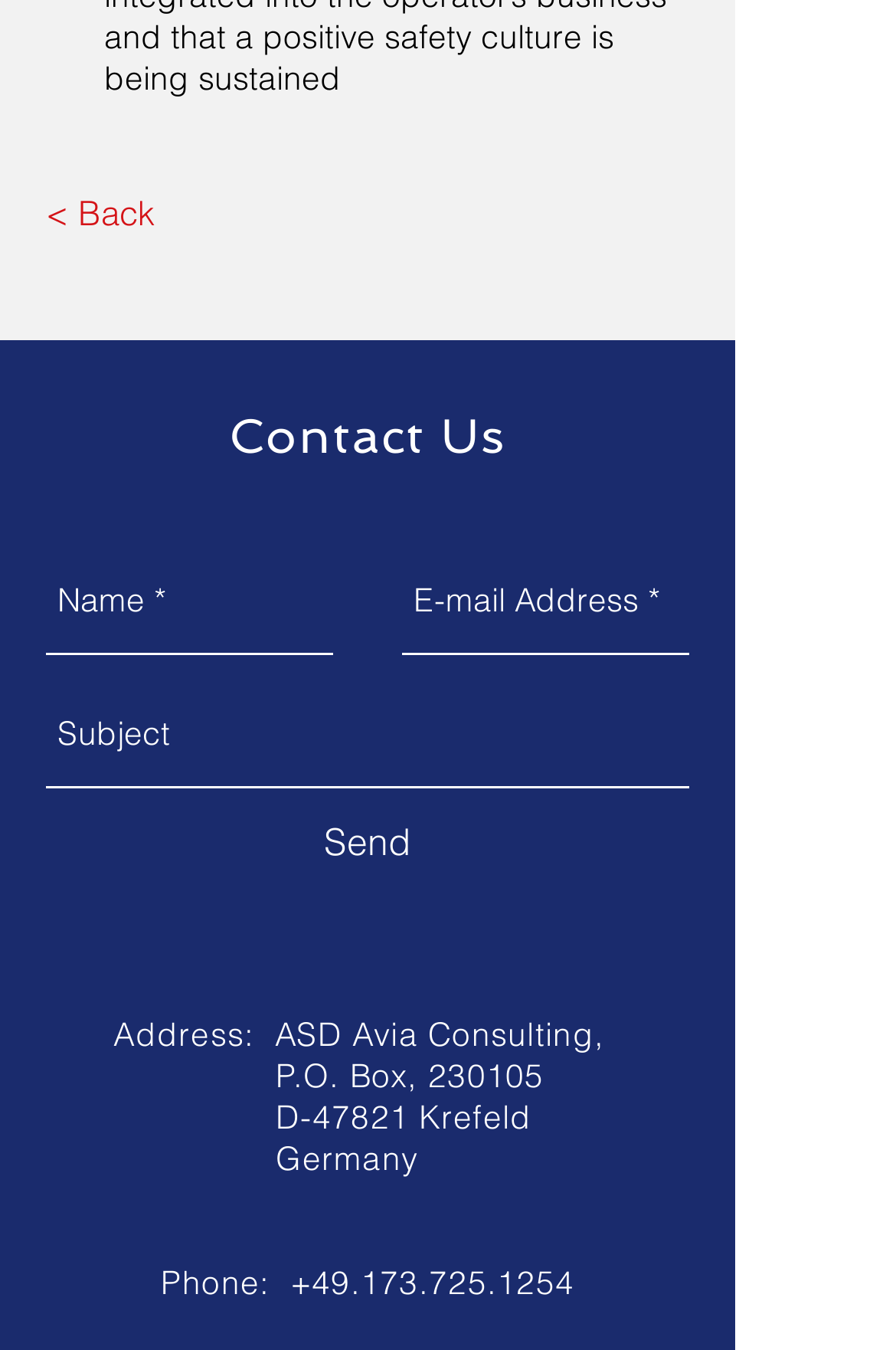Answer briefly with one word or phrase:
How many textboxes are there on the webpage?

3